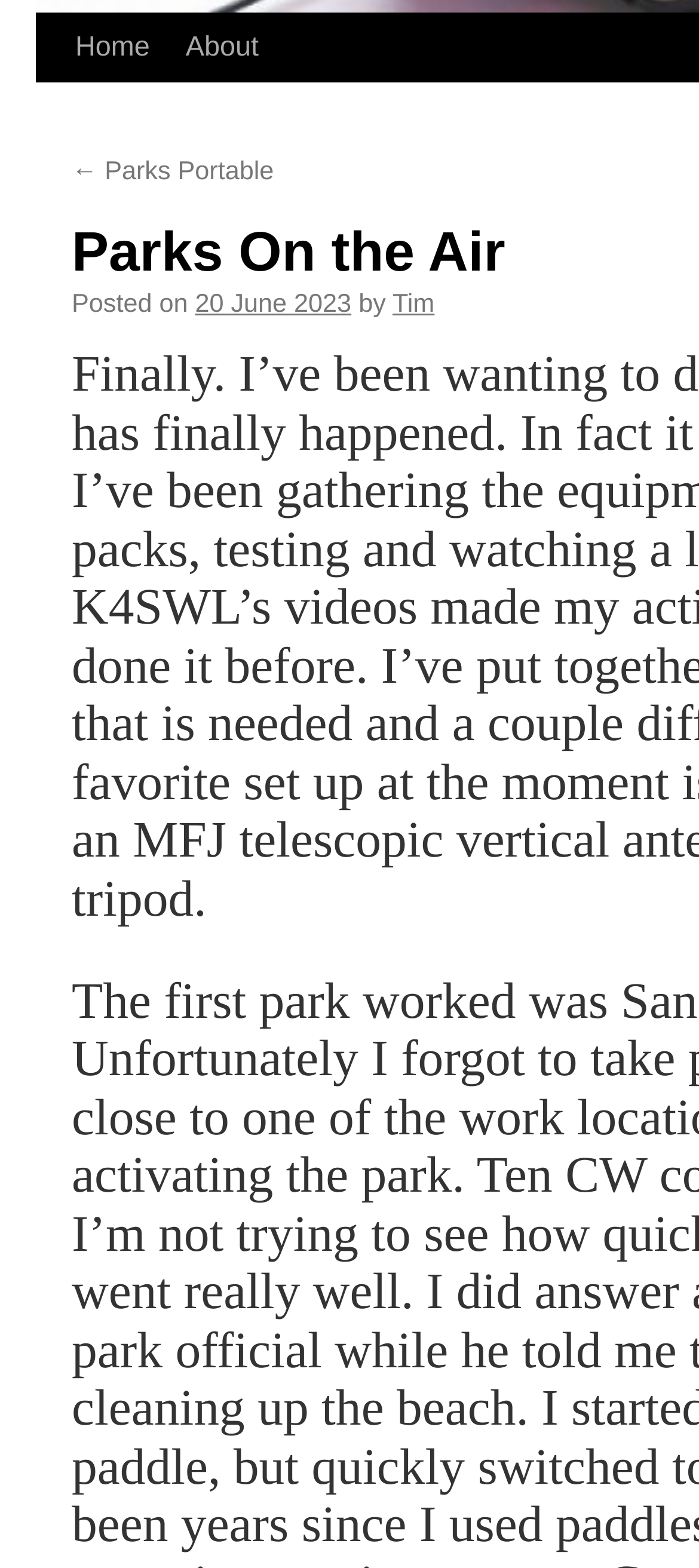Based on the description "20 June 2023", find the bounding box of the specified UI element.

[0.279, 0.186, 0.503, 0.204]